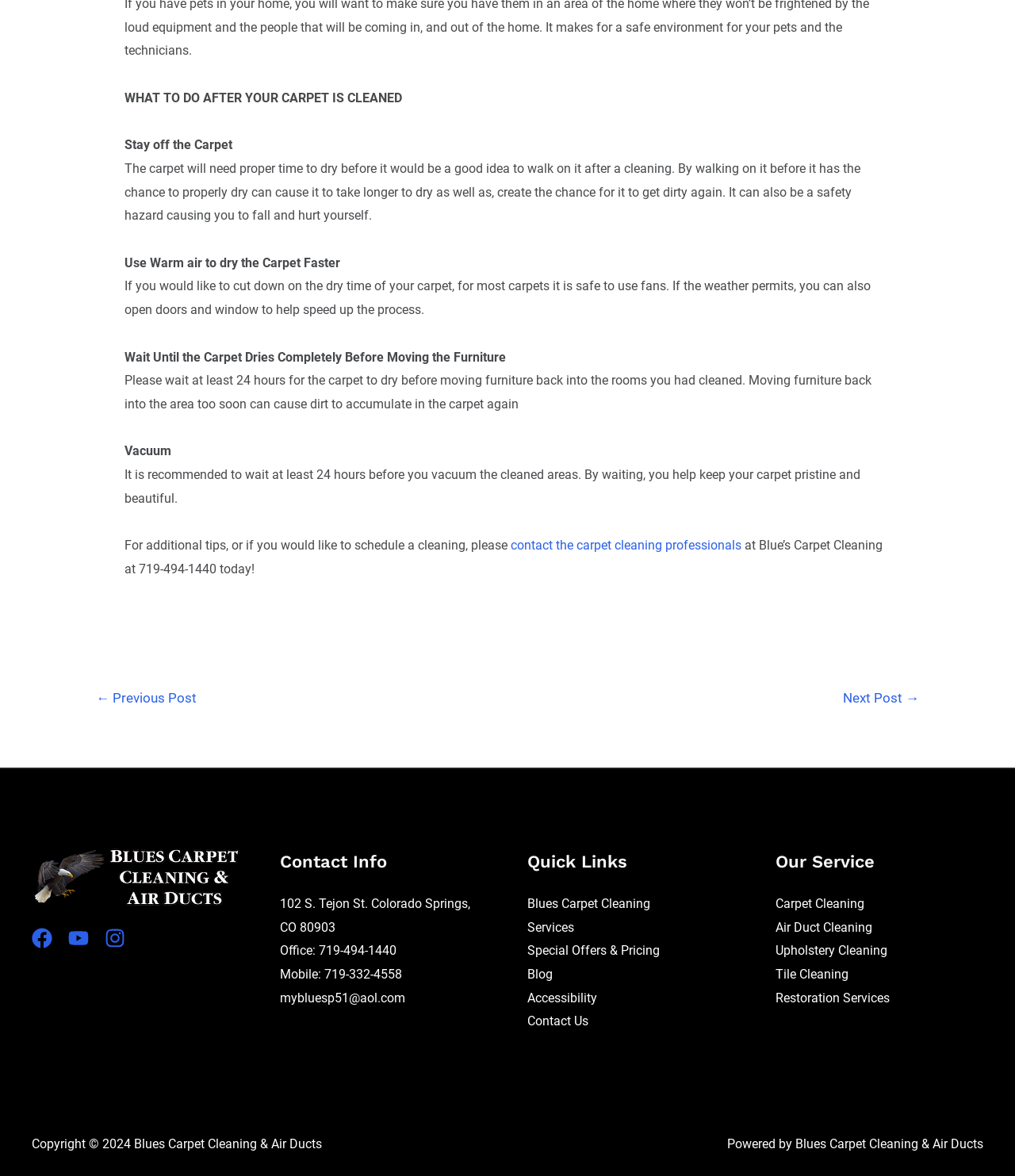Using the provided description: "Upholstery Cleaning", find the bounding box coordinates of the corresponding UI element. The output should be four float numbers between 0 and 1, in the format [left, top, right, bottom].

[0.764, 0.802, 0.874, 0.815]